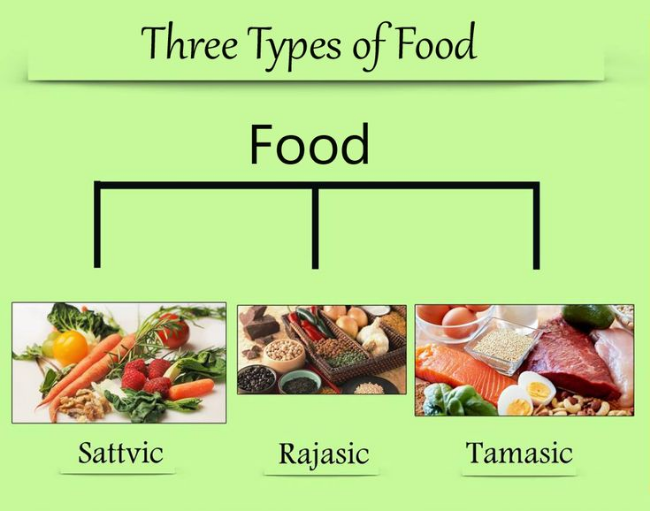Carefully examine the image and provide an in-depth answer to the question: What is the purpose of the image?

The image serves as a guide to understanding how food choices can impact both physical and spiritual well-being, aligning with the holistic philosophy of the yoga diet.